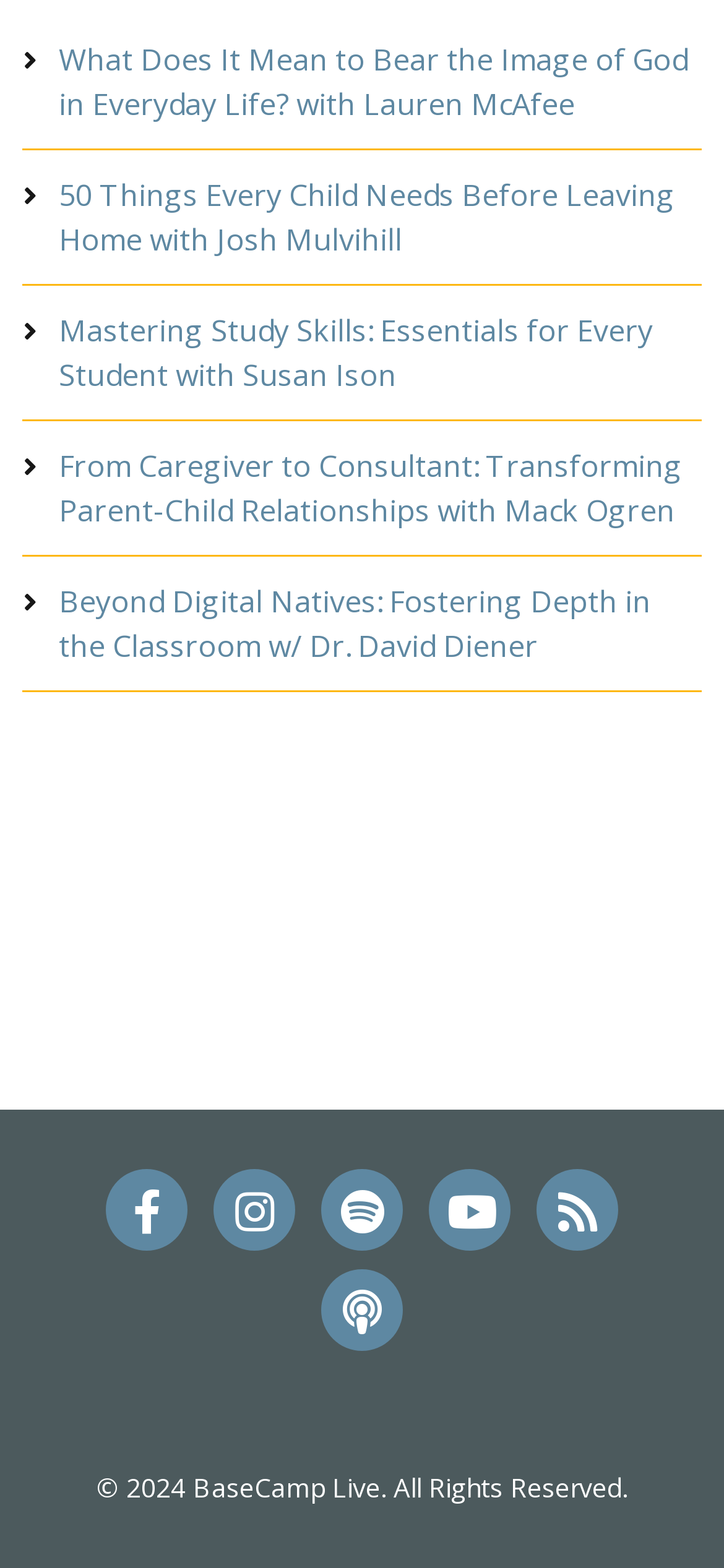What is the topic of the first link on the webpage?
Please interpret the details in the image and answer the question thoroughly.

I looked at the first link on the webpage, which is 'What Does It Mean to Bear the Image of God in Everyday Life? with Lauren McAfee', and determined that the topic is related to the image of God.